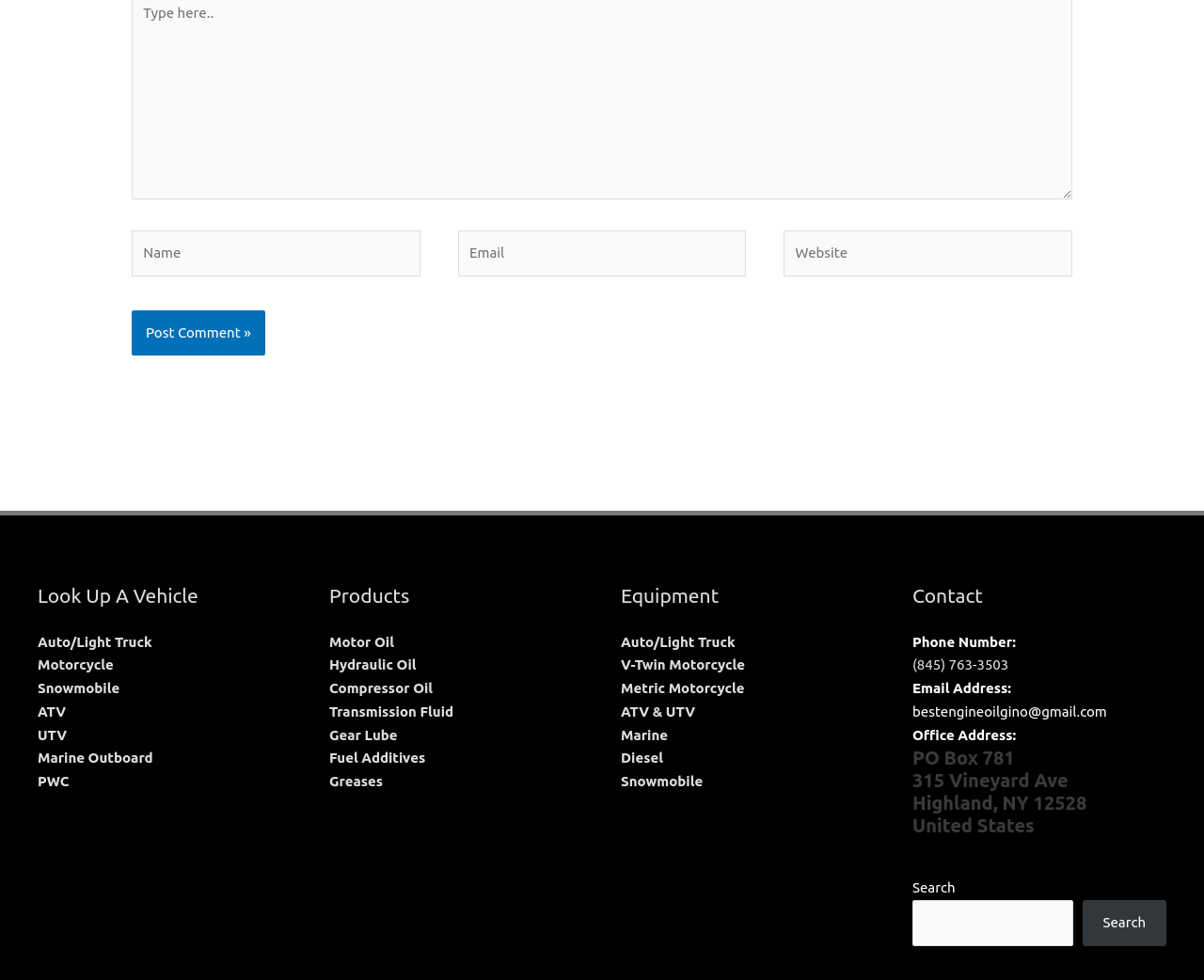Based on the image, please respond to the question with as much detail as possible:
What is the phone number listed under 'Contact'?

The phone number is listed under the 'Contact' section, along with an email address and office address, suggesting that it is a contact method for the organization or business.